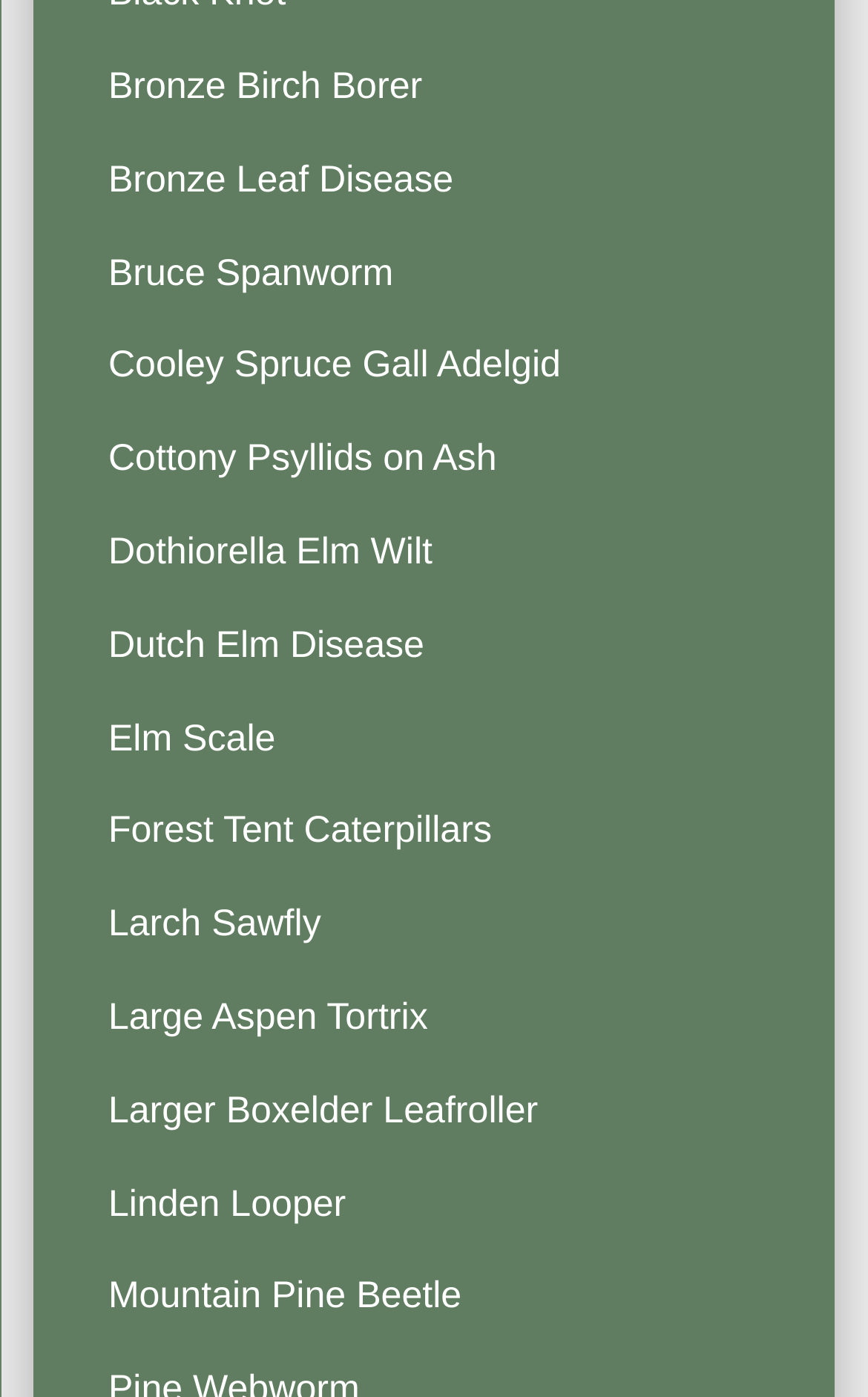Given the description: "PDF", determine the bounding box coordinates of the UI element. The coordinates should be formatted as four float numbers between 0 and 1, [left, top, right, bottom].

None